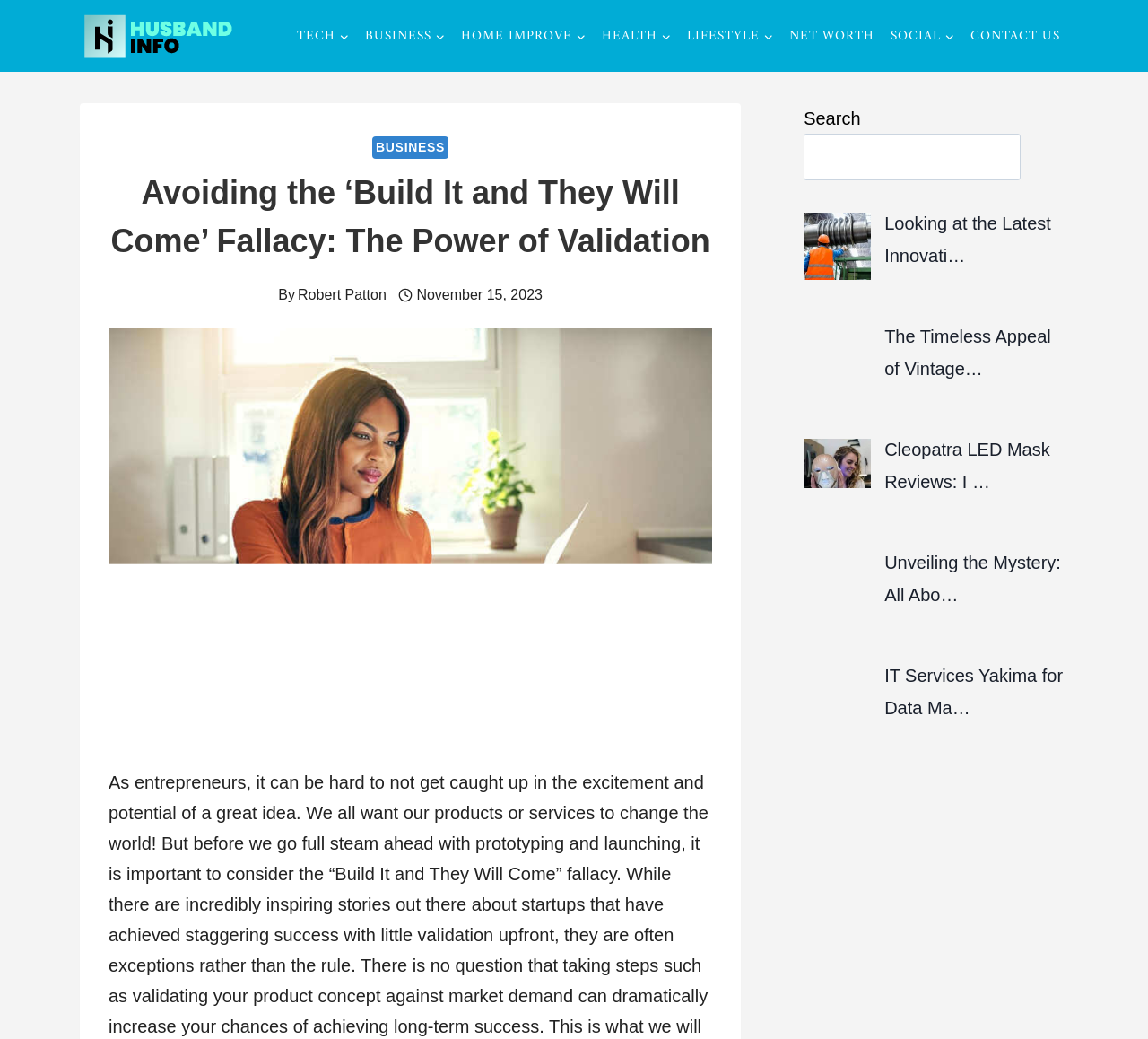Determine the bounding box coordinates of the clickable region to execute the instruction: "Check the author's profile 'Robert Patton'". The coordinates should be four float numbers between 0 and 1, denoted as [left, top, right, bottom].

[0.259, 0.276, 0.337, 0.291]